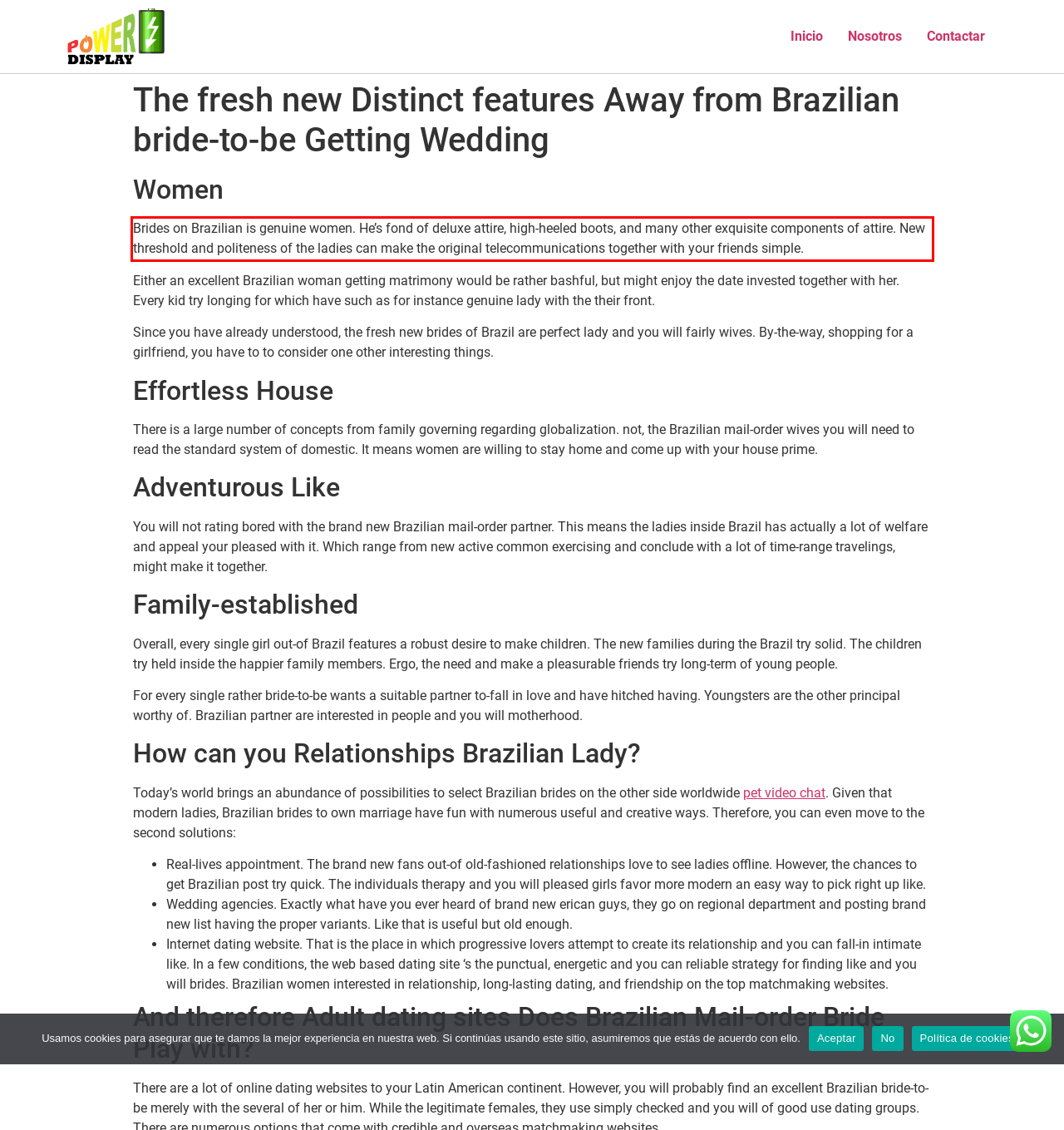Given a screenshot of a webpage, identify the red bounding box and perform OCR to recognize the text within that box.

Brides on Brazilian is genuine women. He’s fond of deluxe attire, high-heeled boots, and many other exquisite components of attire. New threshold and politeness of the ladies can make the original telecommunications together with your friends simple.